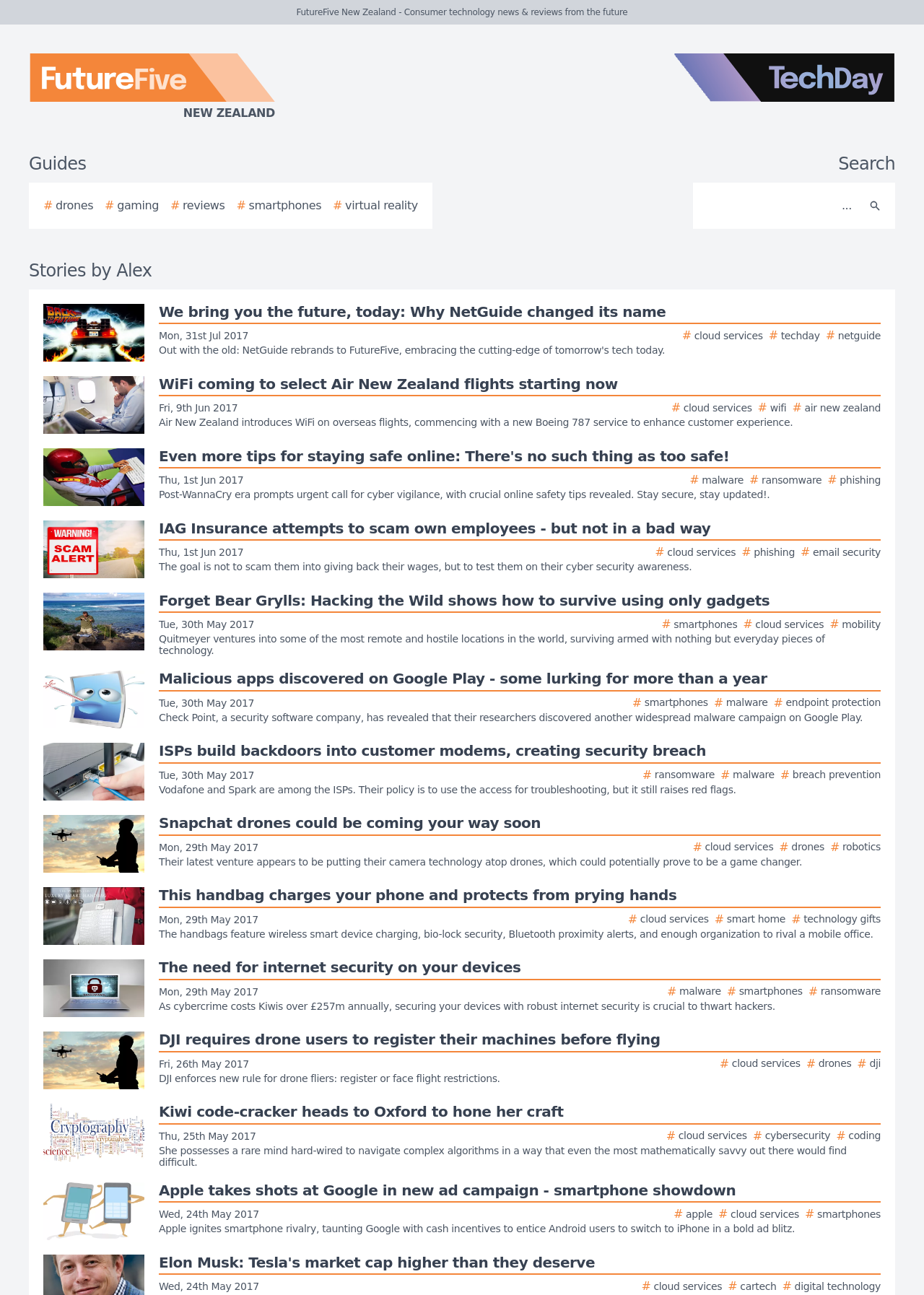Respond with a single word or short phrase to the following question: 
Is there a search function on this webpage?

Yes